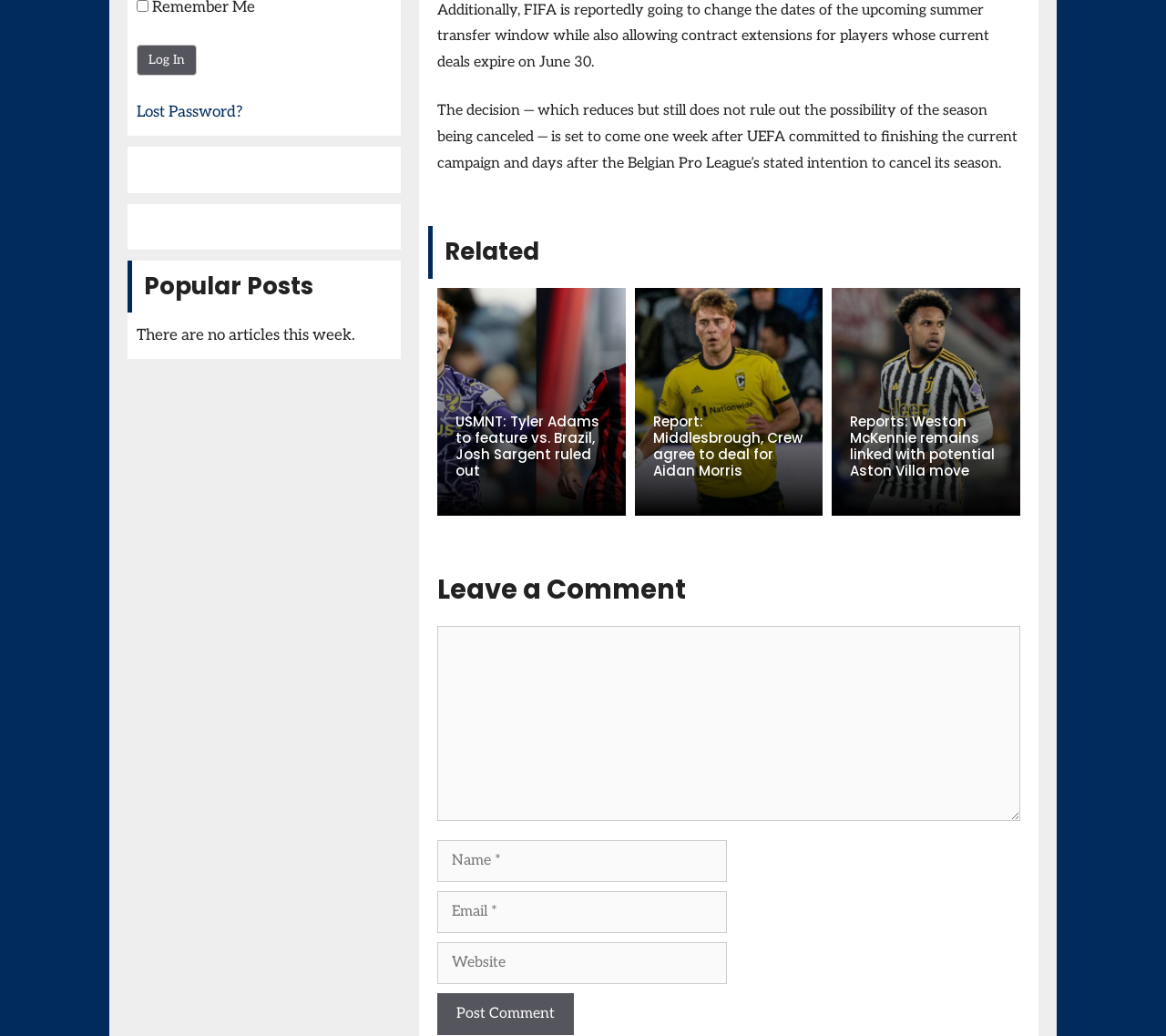How many related links are provided?
Can you give a detailed and elaborate answer to the question?

There are three related links provided on the webpage, which are 'USMNT: Tyler Adams to feature vs. Brazil, Josh Sargent ruled out', 'Report: Middlesbrough, Crew agree to deal for Aidan Morris', and 'Reports: Weston McKennie remains linked with potential Aston Villa move'.